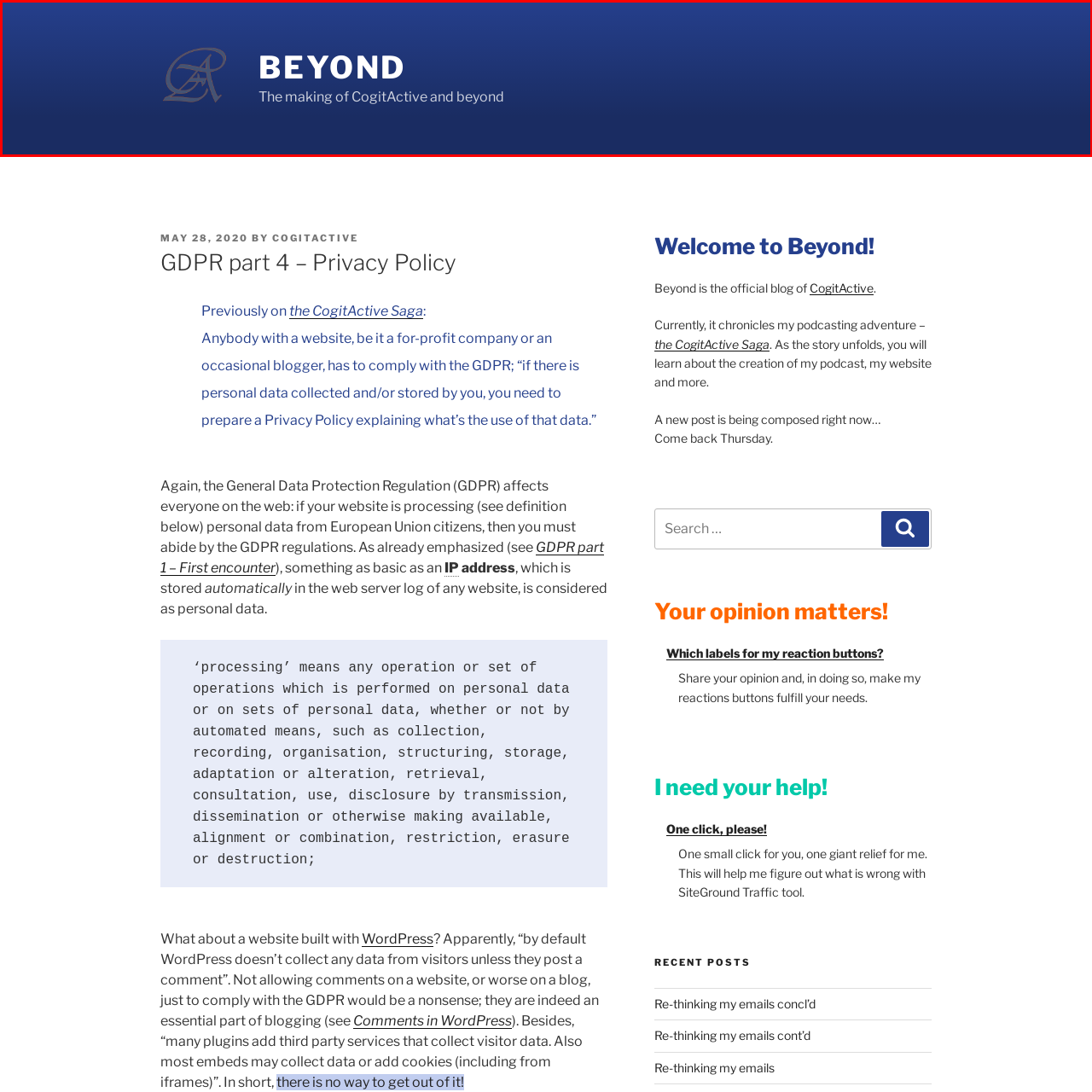Study the image surrounded by the red bounding box and respond as thoroughly as possible to the following question, using the image for reference: What is the font style of the subheading?

The question asks about the font style of the subheading. The caption states that the subheading reads, 'The making of CogitActive and beyond,' presented in a softer, lighter font to complement the title. Therefore, the answer is softer, lighter.